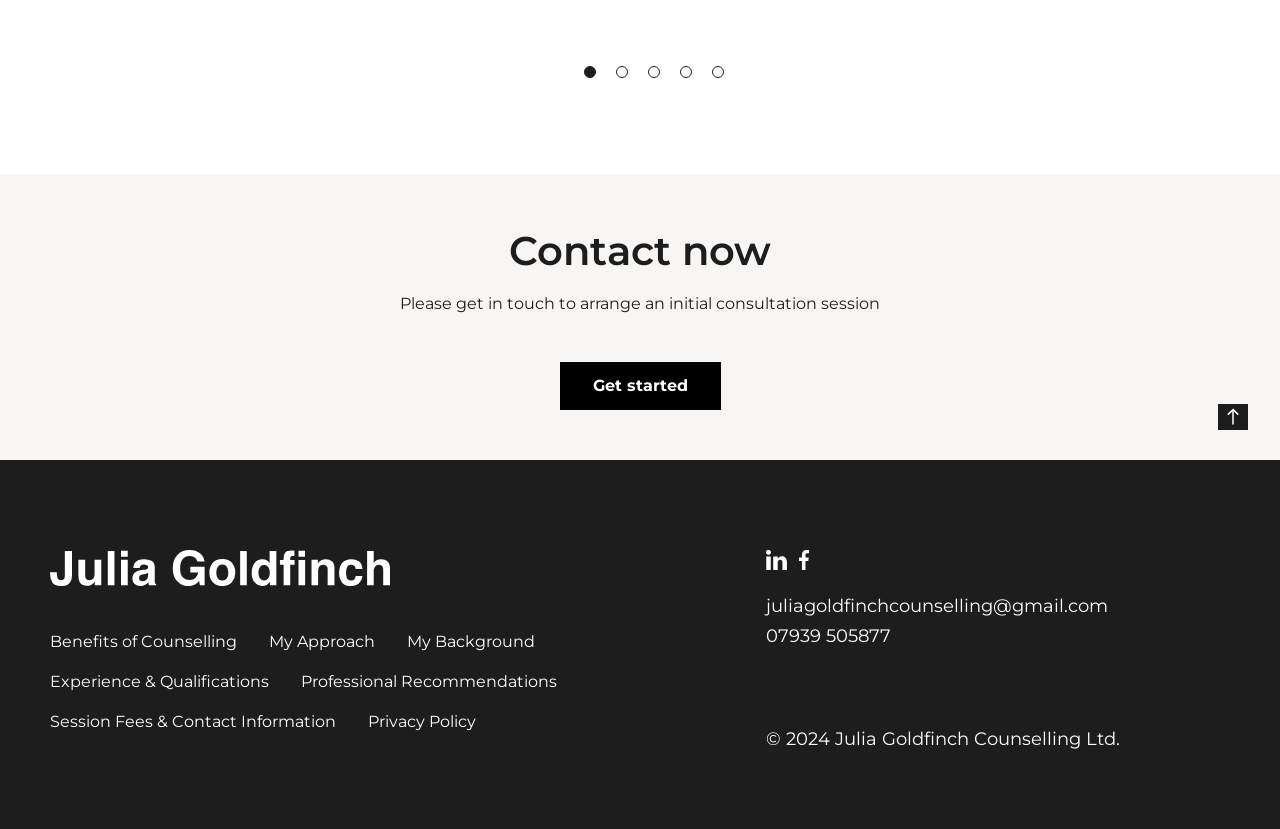What is the purpose of the 'Get started' button?
Please use the image to provide an in-depth answer to the question.

The 'Get started' button is located below the 'Contact now' heading and the text 'Please get in touch to arrange an initial consultation session'. This suggests that the button is intended to facilitate the arrangement of a consultation session.